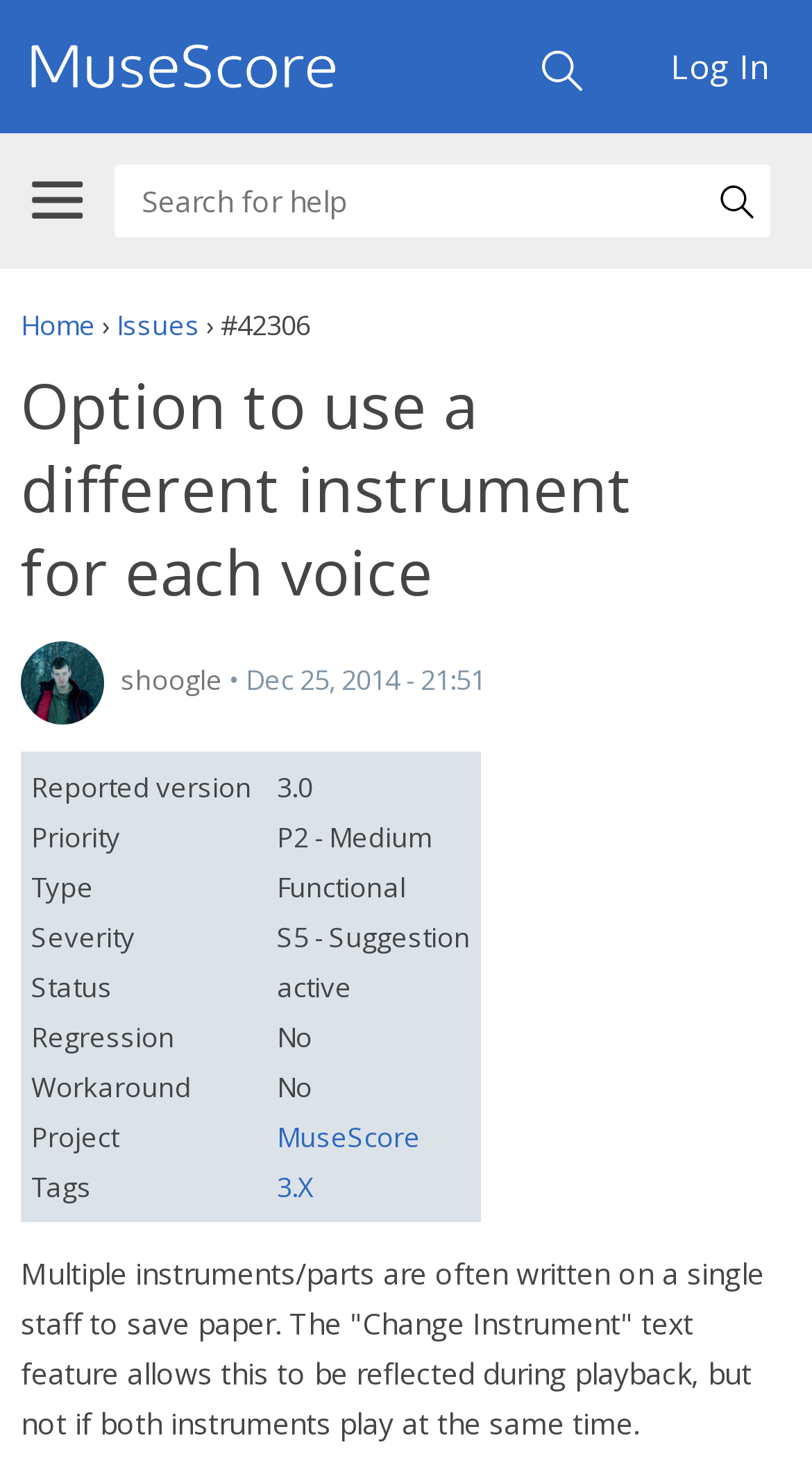Using the provided element description: "MuseScore", identify the bounding box coordinates. The coordinates should be four floats between 0 and 1 in the order [left, top, right, bottom].

[0.038, 0.014, 0.413, 0.076]